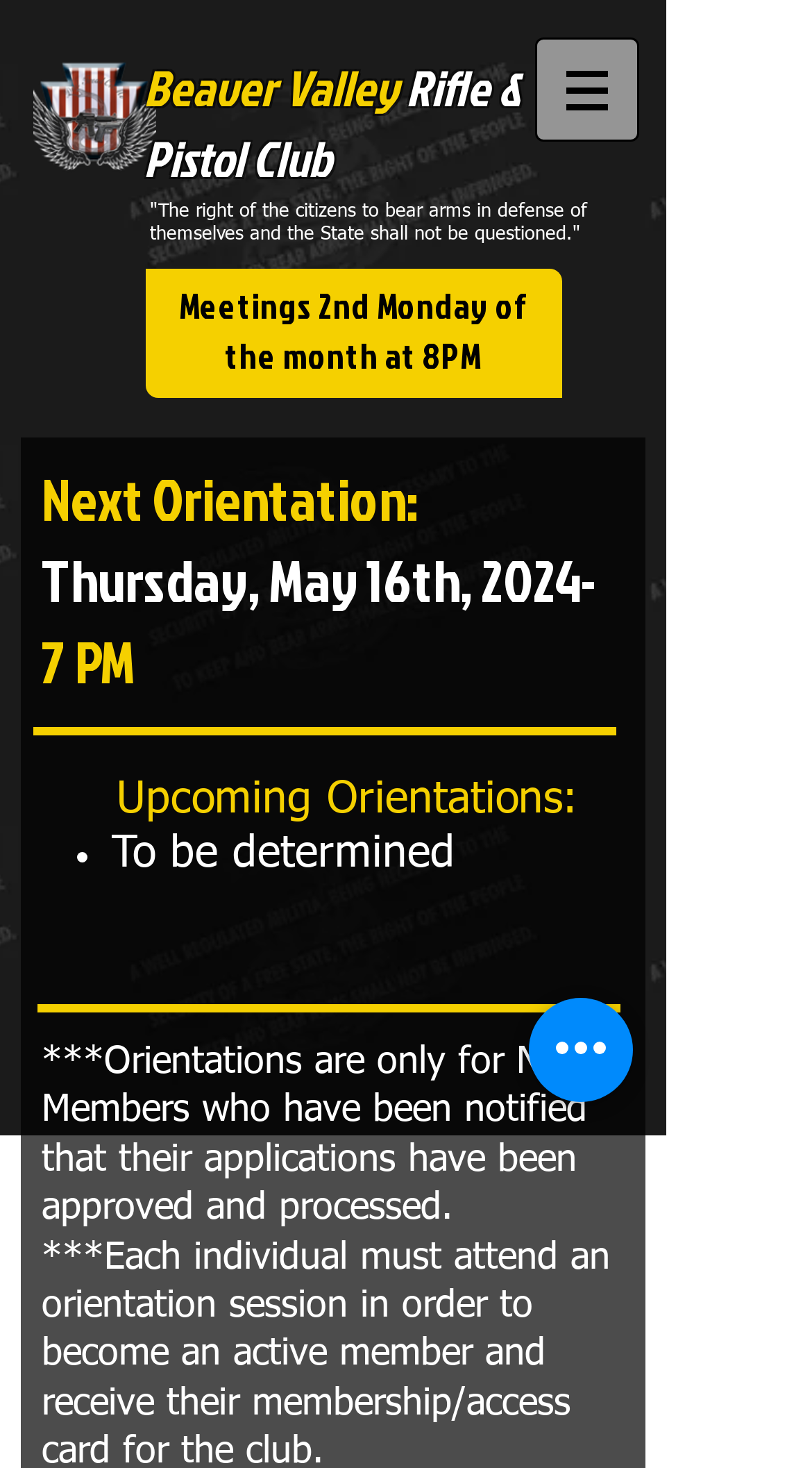Refer to the screenshot and answer the following question in detail:
When is the next orientation?

The next orientation date and time can be found in the heading element 'Next Orientation: Thursday, May 16th, 2024- 7 PM' which is a child element of the static text element 'Meetings 2nd Monday of the month at 8PM'.